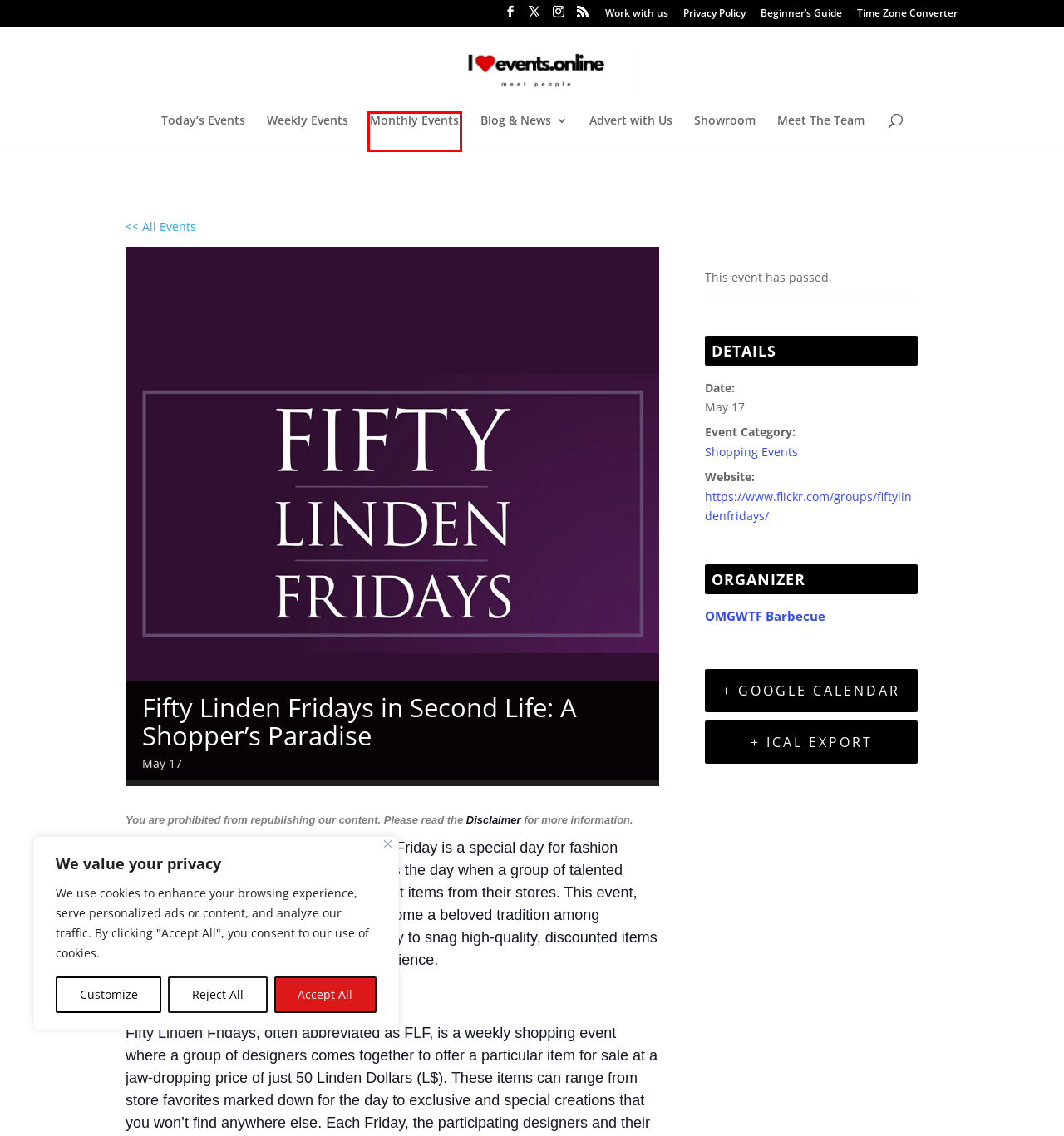Review the screenshot of a webpage containing a red bounding box around an element. Select the description that best matches the new webpage after clicking the highlighted element. The options are:
A. Meet The Team › I Love Events ❤️
B. Privacy Policy › I Love Events ❤️
C. Monthly Events › I Love Events ❤️
D. Today’s Events › I Love Events ❤️
E. Weekly Events › I Love Events ❤️
F. Shopping Events › I Love Events ❤️
G. Beginner's Guide › I Love Events ❤️
H. iLoveEvents › I Love Events ❤️

C